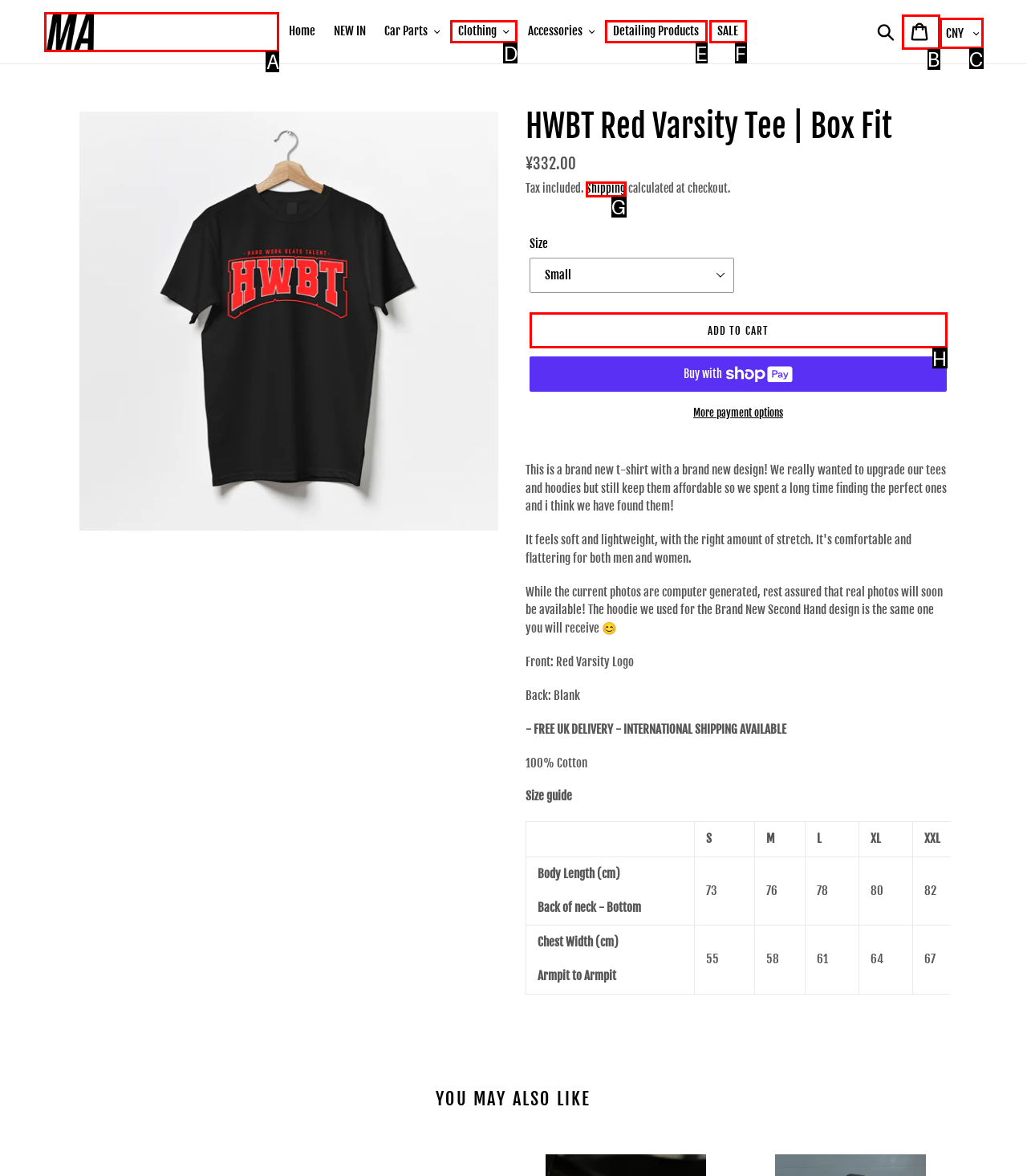Select the letter that aligns with the description: Add to cart. Answer with the letter of the selected option directly.

H